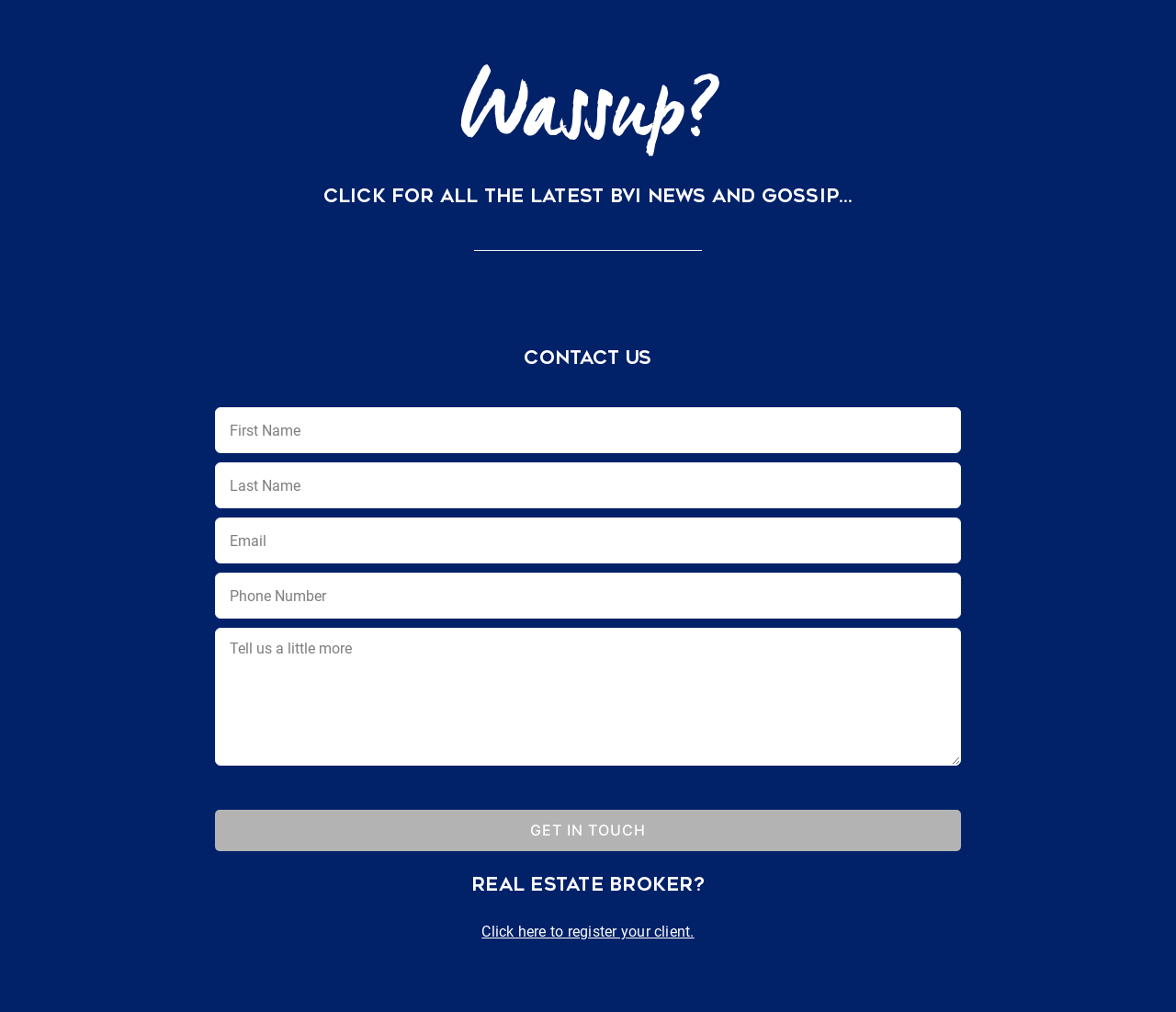Please identify the bounding box coordinates of the element on the webpage that should be clicked to follow this instruction: "Register your client". The bounding box coordinates should be given as four float numbers between 0 and 1, formatted as [left, top, right, bottom].

[0.41, 0.912, 0.59, 0.929]